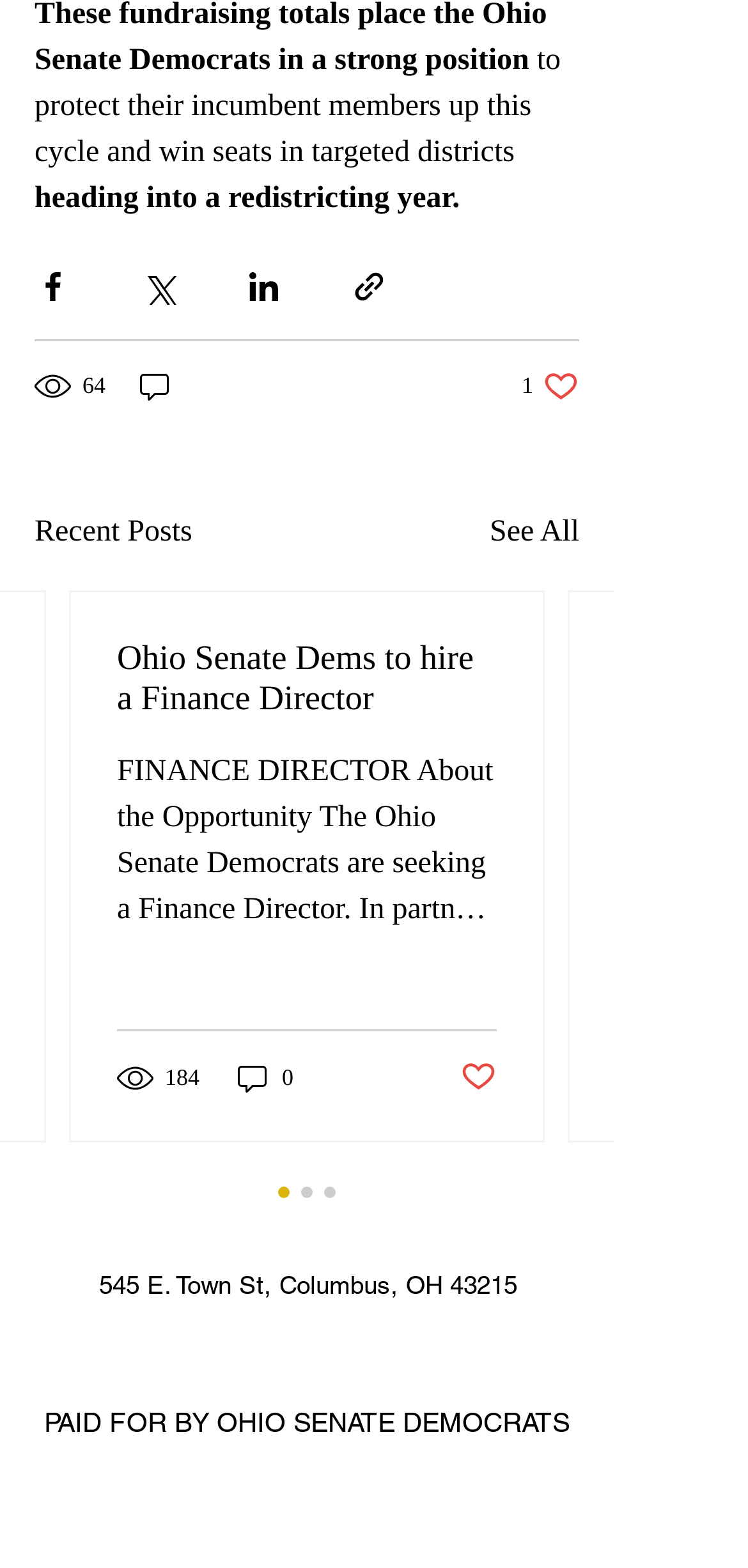What is the name of the organization mentioned on the webpage?
Give a single word or phrase answer based on the content of the image.

Ohio Senate Democrats